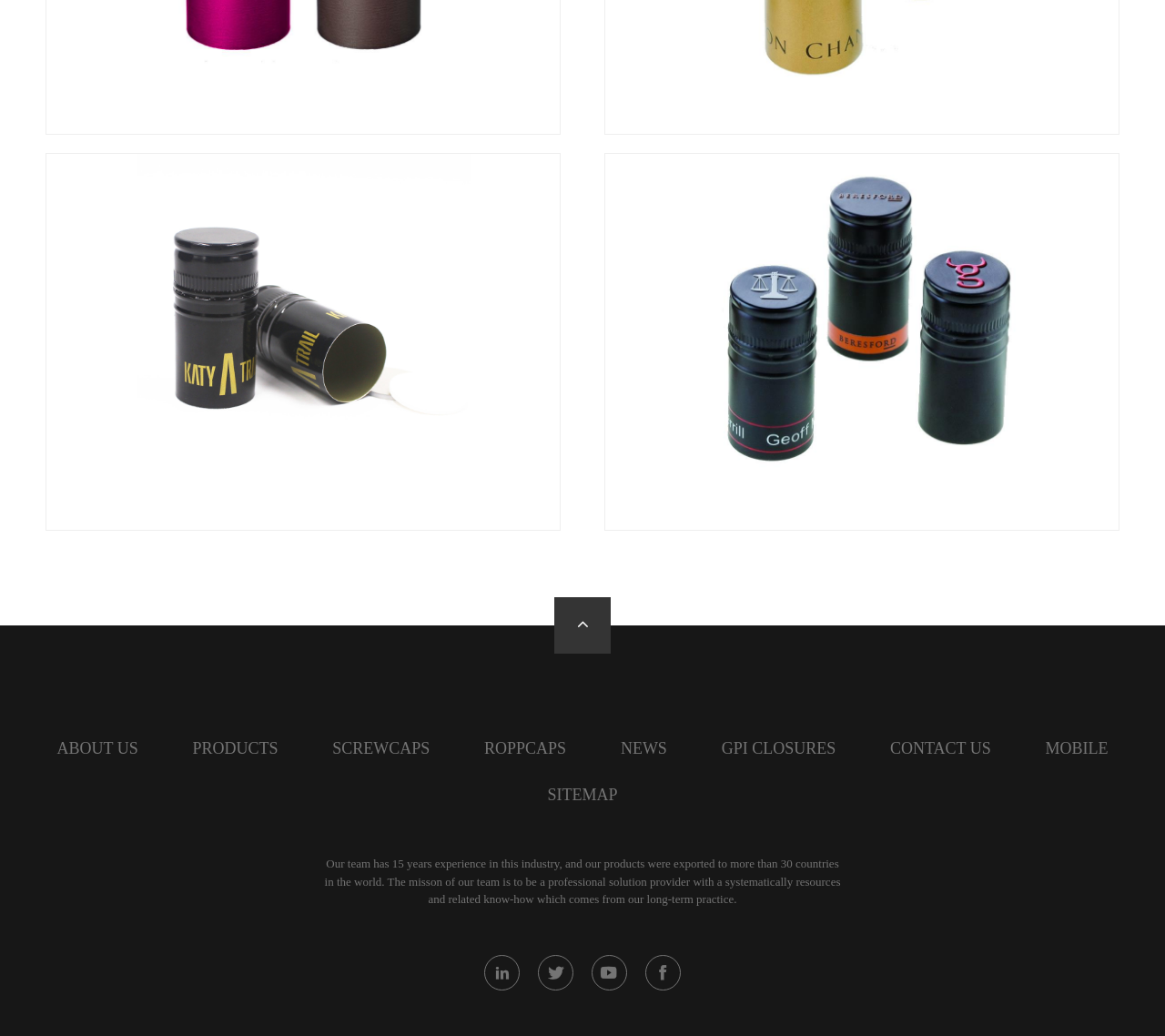What type of product is shown in the gridcell?
Make sure to answer the question with a detailed and comprehensive explanation.

The image in the gridcell is labeled as 'wine bottle cap', and the adjacent text is 'Aluminium Wine Screw Caps', suggesting that the product is related to wine bottle caps.